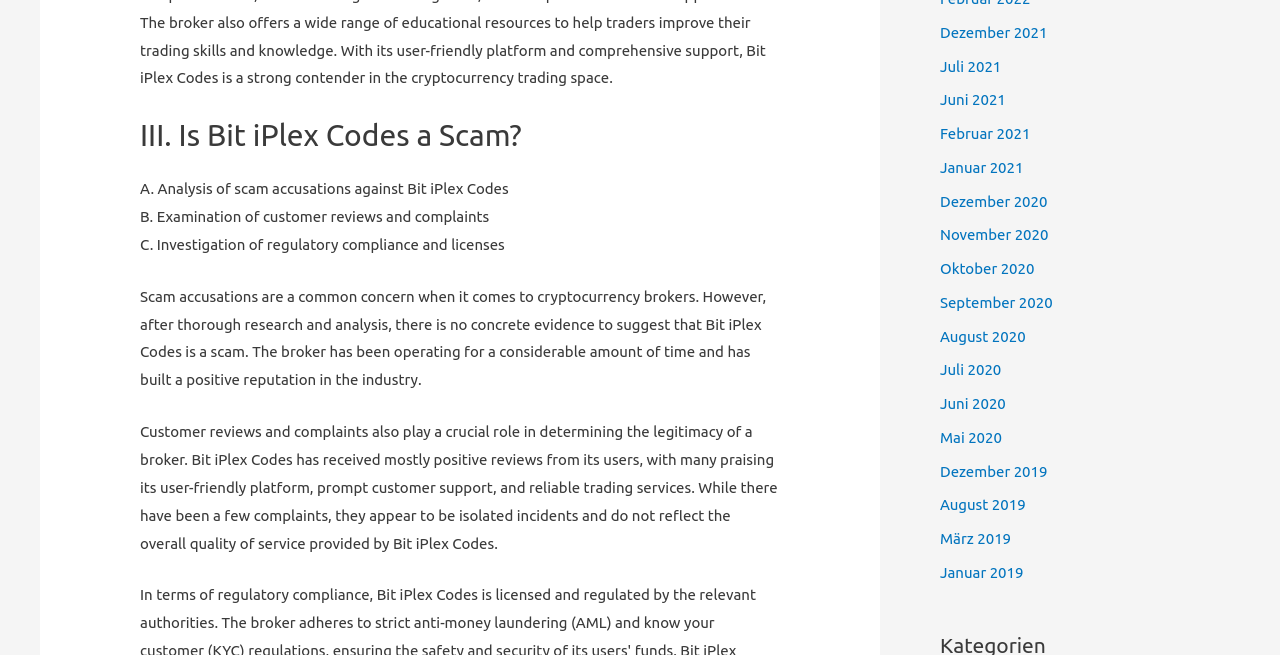Please provide a comprehensive answer to the question based on the screenshot: What is the conclusion of the analysis?

After thorough research and analysis, the article concludes that there is no concrete evidence to suggest that Bit iPlex Codes is a scam. The broker has a positive reputation in the industry and has received mostly positive reviews from its users.